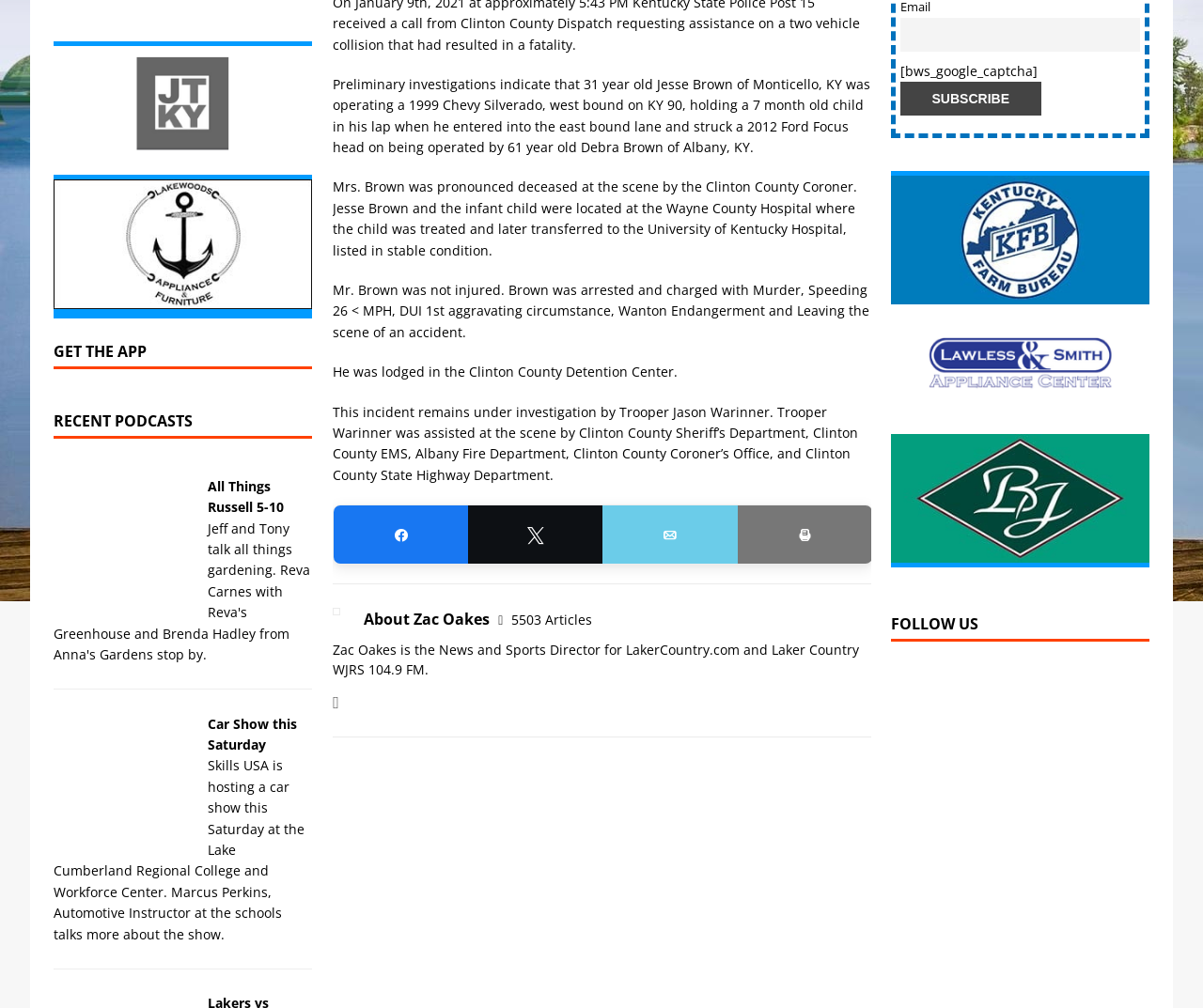Show the bounding box coordinates for the HTML element described as: "Car Show this Saturday".

[0.172, 0.709, 0.247, 0.747]